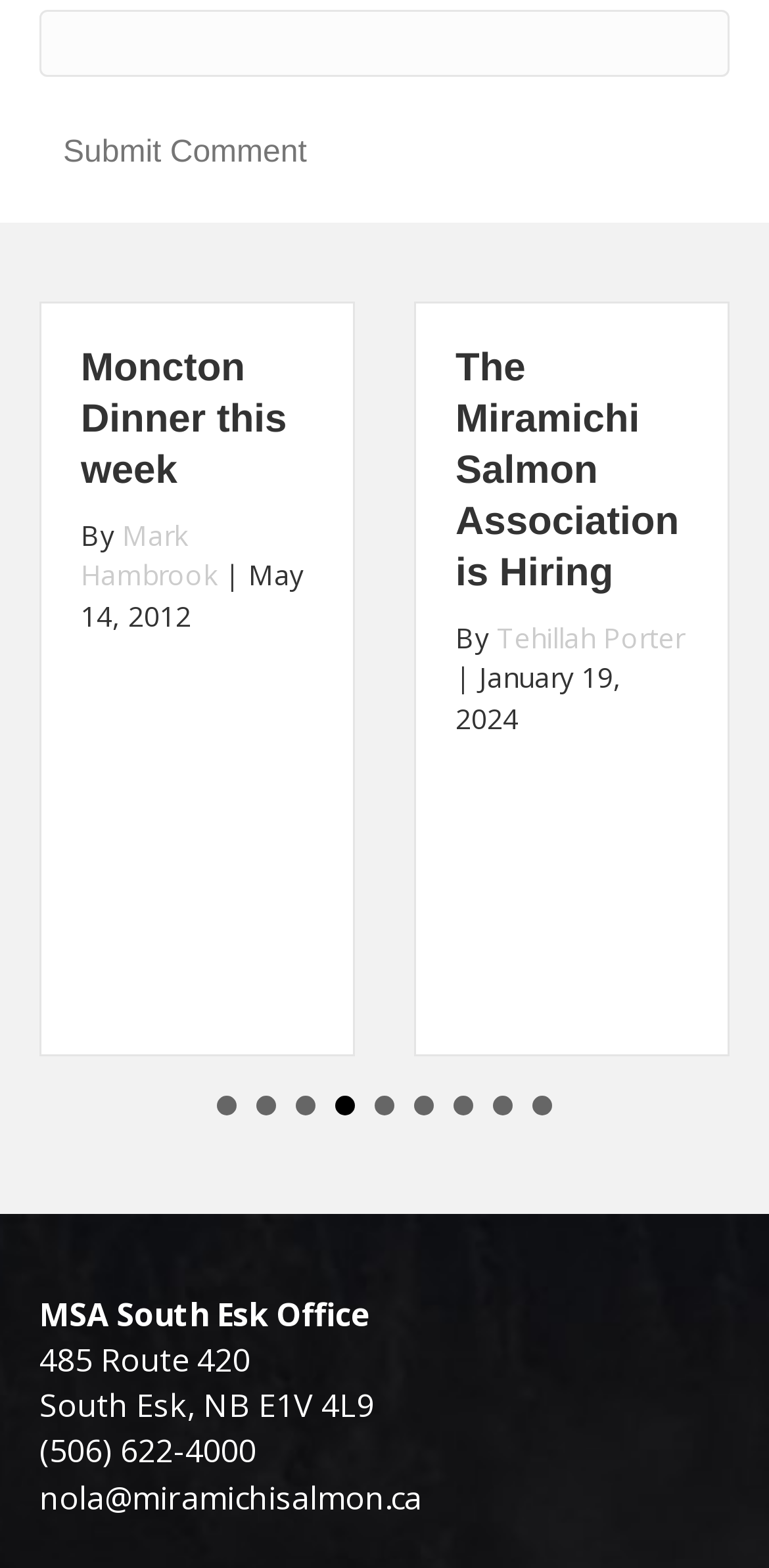Please provide a comprehensive answer to the question based on the screenshot: What is the date of the press release?

I obtained the answer by looking at the static text element with the text 'January 12, 2024' which is located near the 'By' static text element and the author's name.